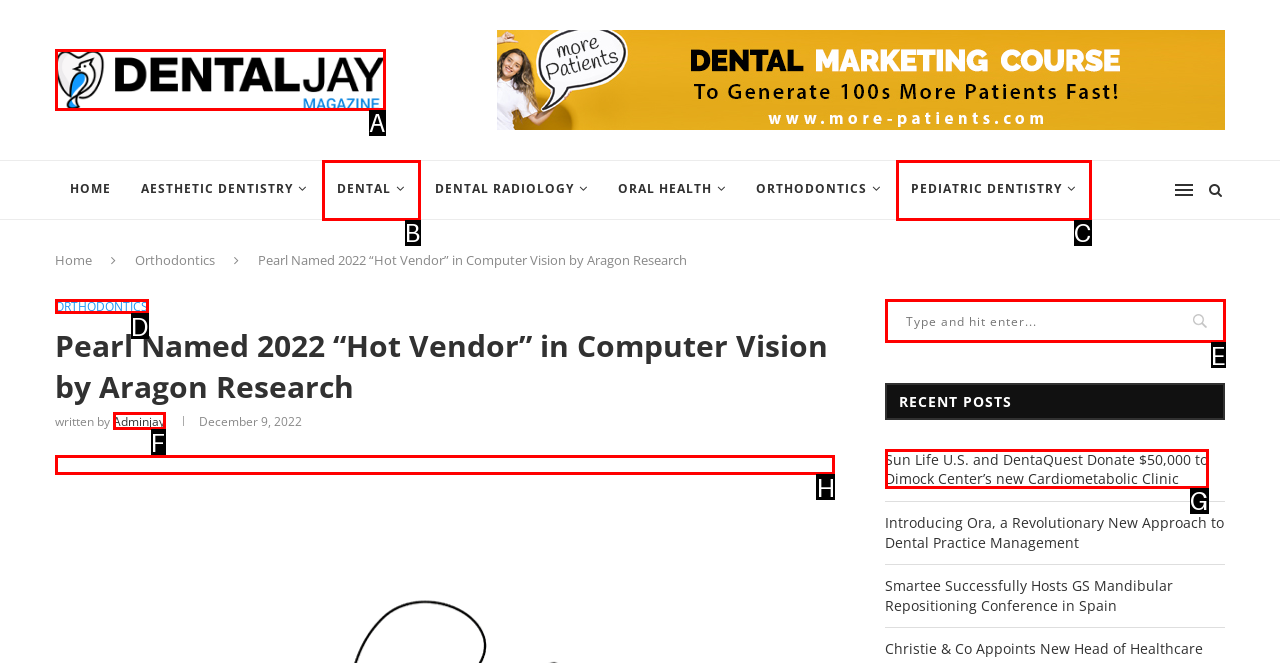Choose the letter that best represents the description: name="s" placeholder="Type and hit enter...". Answer with the letter of the selected choice directly.

E